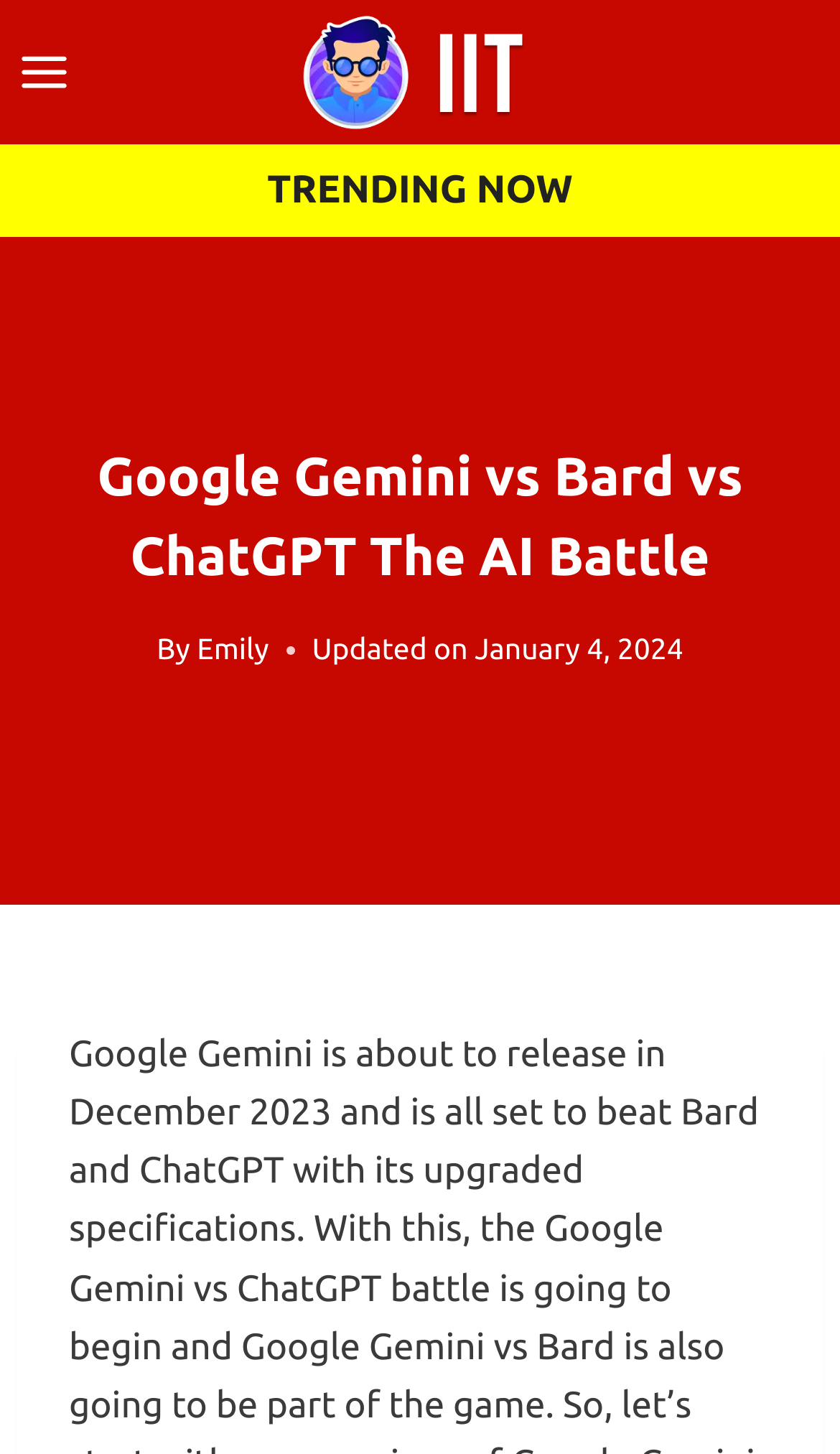Give a short answer using one word or phrase for the question:
What is the category of the article?

TRENDING NOW